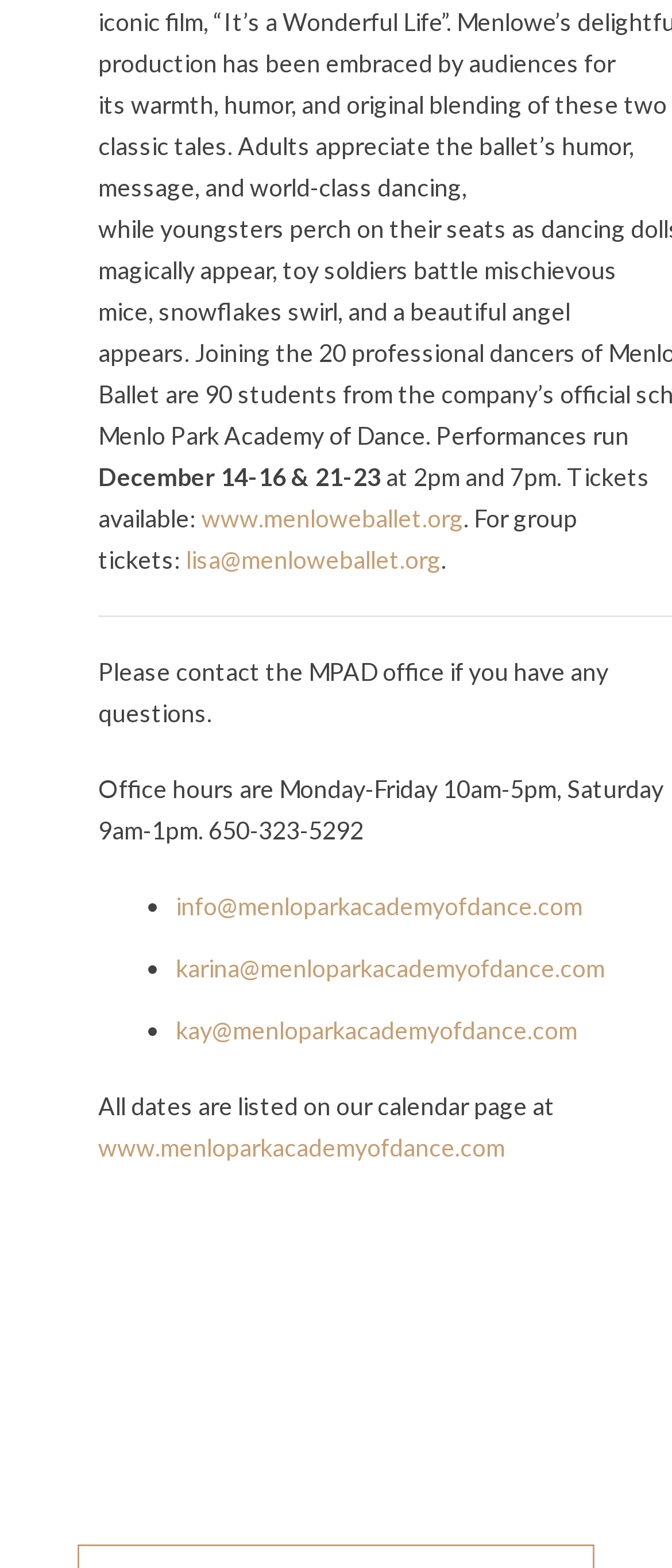What is the name of the ballet mentioned?
Please respond to the question with a detailed and thorough explanation.

The name of the ballet is mentioned in the first line of the webpage, which is 'Menlowe’s'. This is a static text element with bounding box coordinates [0.679, 0.005, 0.851, 0.023].